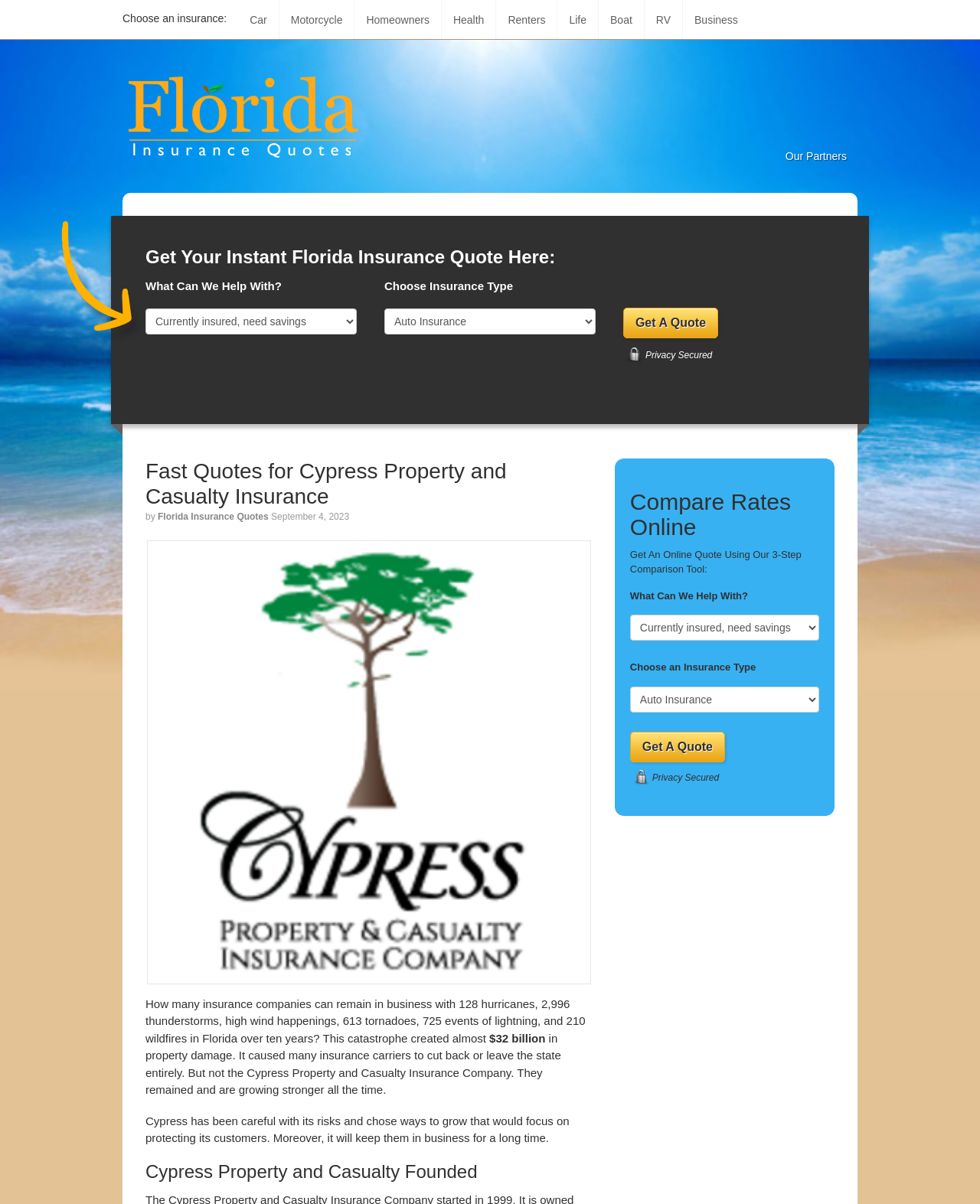Identify the bounding box coordinates of the area you need to click to perform the following instruction: "Compare rates online".

[0.643, 0.406, 0.836, 0.448]